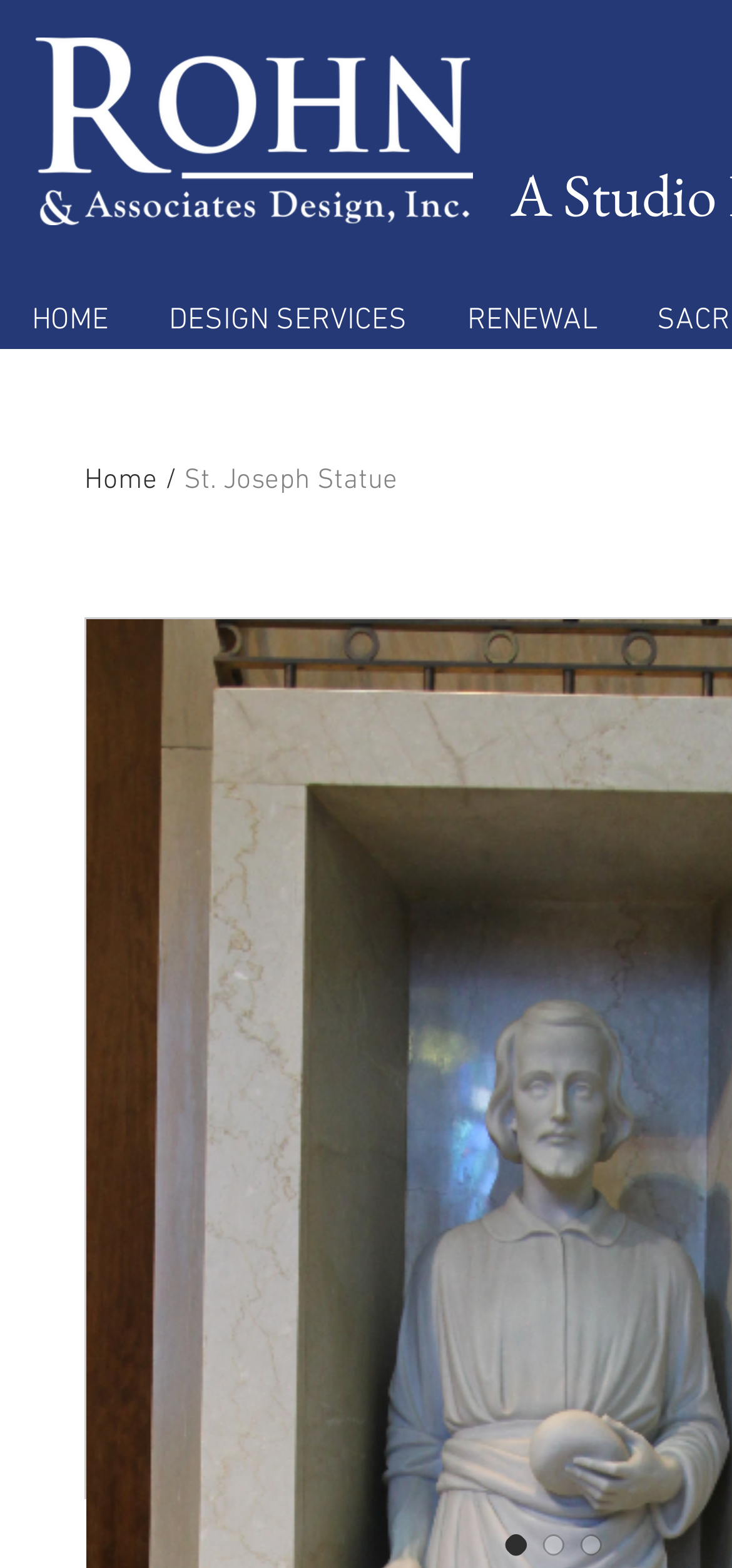Create a detailed summary of the webpage's content and design.

The webpage appears to be a website for a custom studio, specifically showcasing a St. Joseph Statue. At the top left corner, there is a logo image of the studio, accompanied by a smaller image of the Rohn logo in white. 

Below the logo, there is a navigation menu with three links: "HOME", "DESIGN SERVICES", and "RENEWAL". The "RENEWAL" link has a dropdown menu with a "Home" link and a separator line. 

The main content of the webpage is focused on the St. Joseph Statue, with a title "St. Joseph Statue" located below the navigation menu. 

At the bottom of the page, there are three circular buttons, likely used for pagination or navigation.